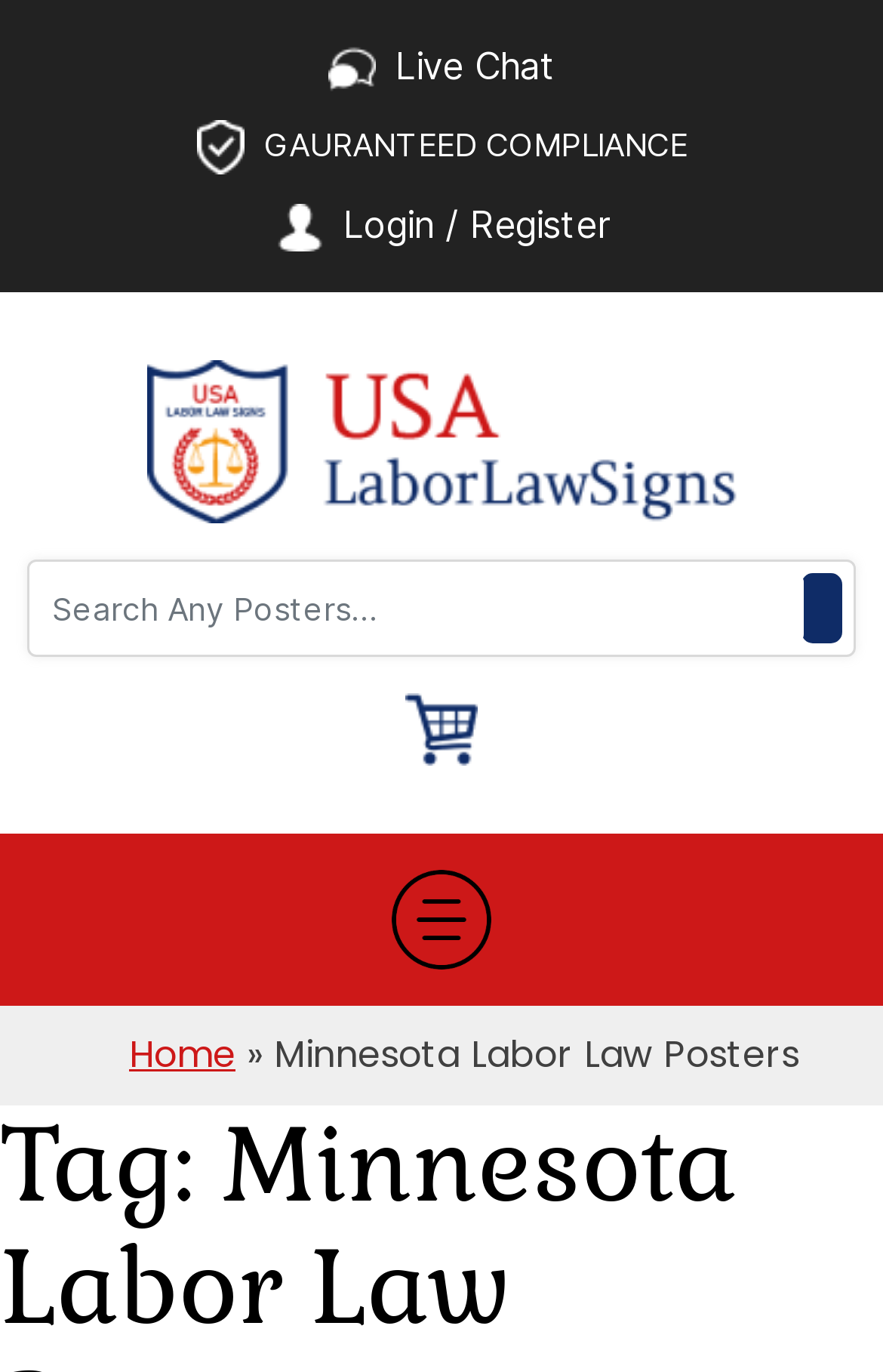Please locate and retrieve the main header text of the webpage.

Tag: Minnesota Labor Law Posters